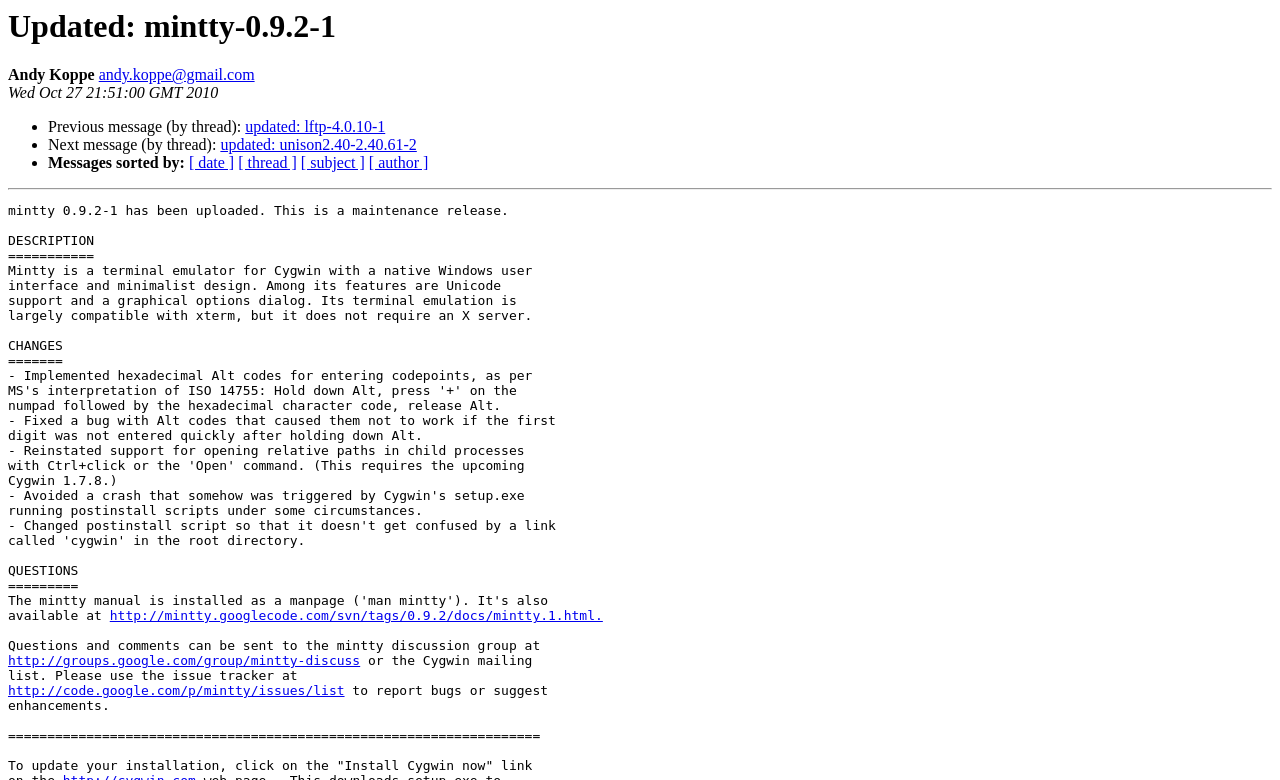Respond to the following question with a brief word or phrase:
Where can I report issues with mintty?

http://code.google.com/p/mintty/issues/list